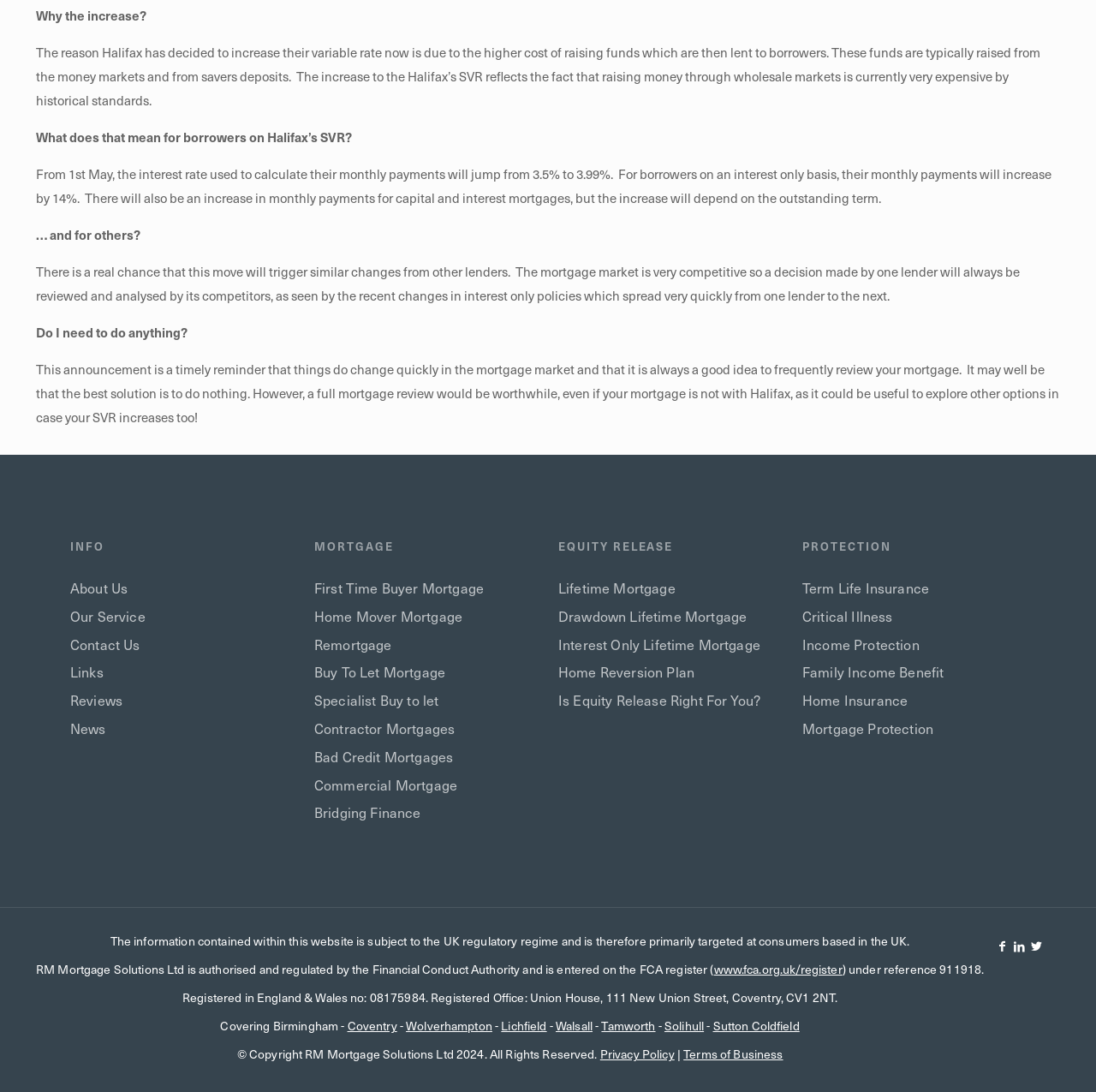Given the description "Read my story here", determine the bounding box of the corresponding UI element.

None